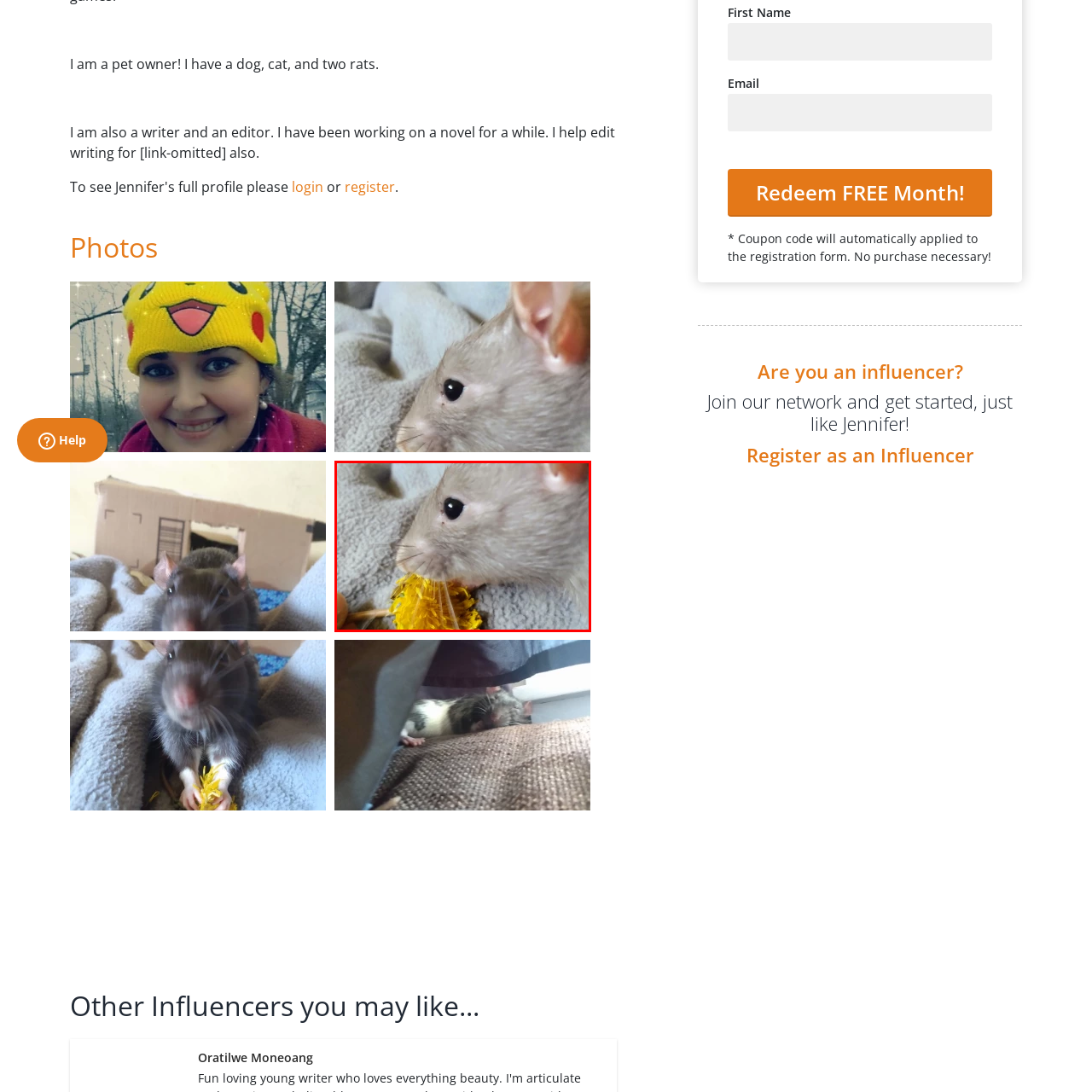Describe extensively the image content marked by the red bounding box.

A close-up image of a curious rat enjoying a bright yellow dandelion flower. The rat, with its soft light gray fur and dark eye, gently holds the flower with its tiny paws. The background features a textured gray surface, enhancing the focus on the animal's endearing features and its affection for the flower. This charming moment captures the unique bond between pets and their owners, showcasing the delightful quirks of small animals.